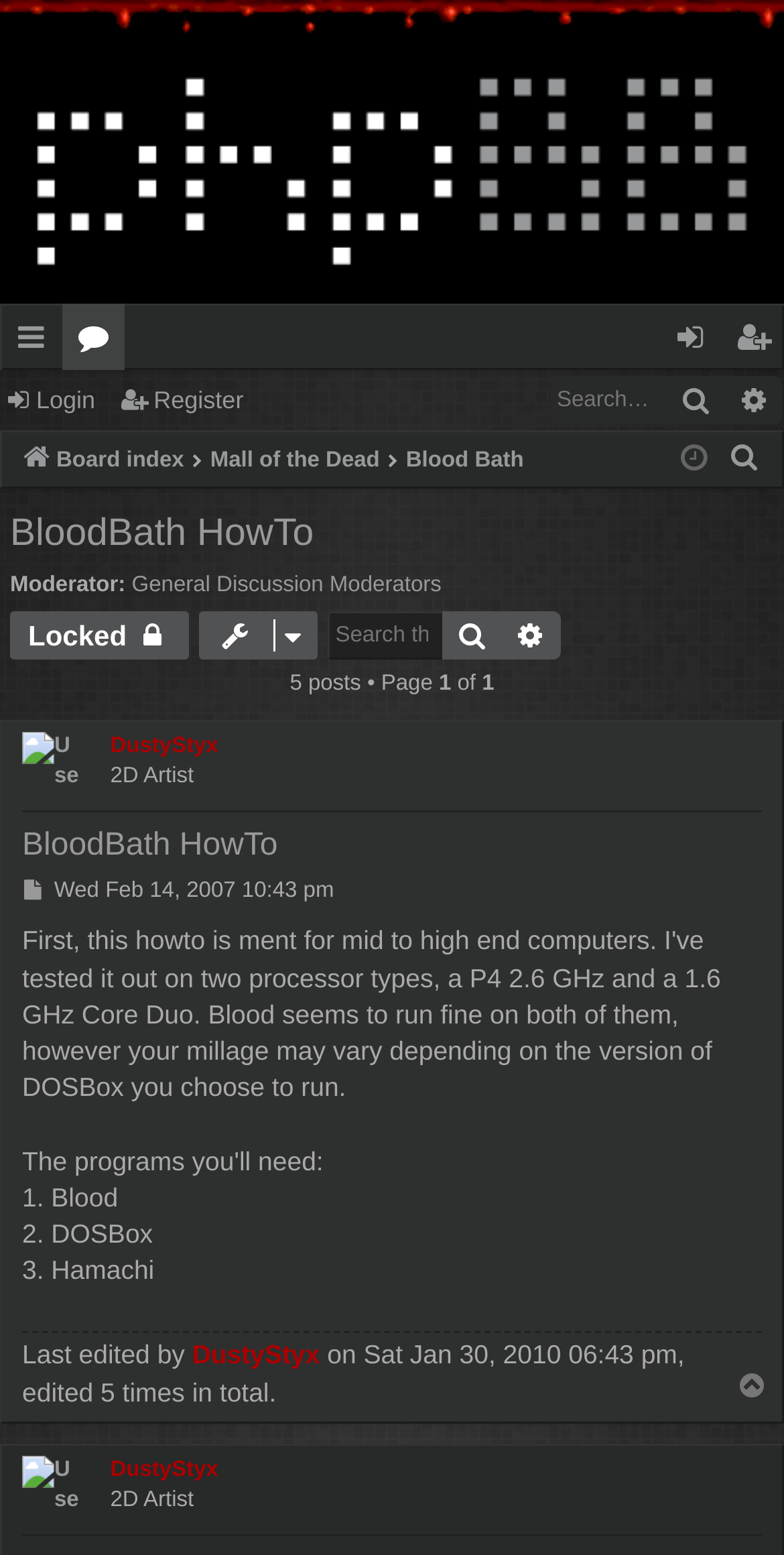Please identify the coordinates of the bounding box for the clickable region that will accomplish this instruction: "Register".

[0.15, 0.24, 0.331, 0.276]